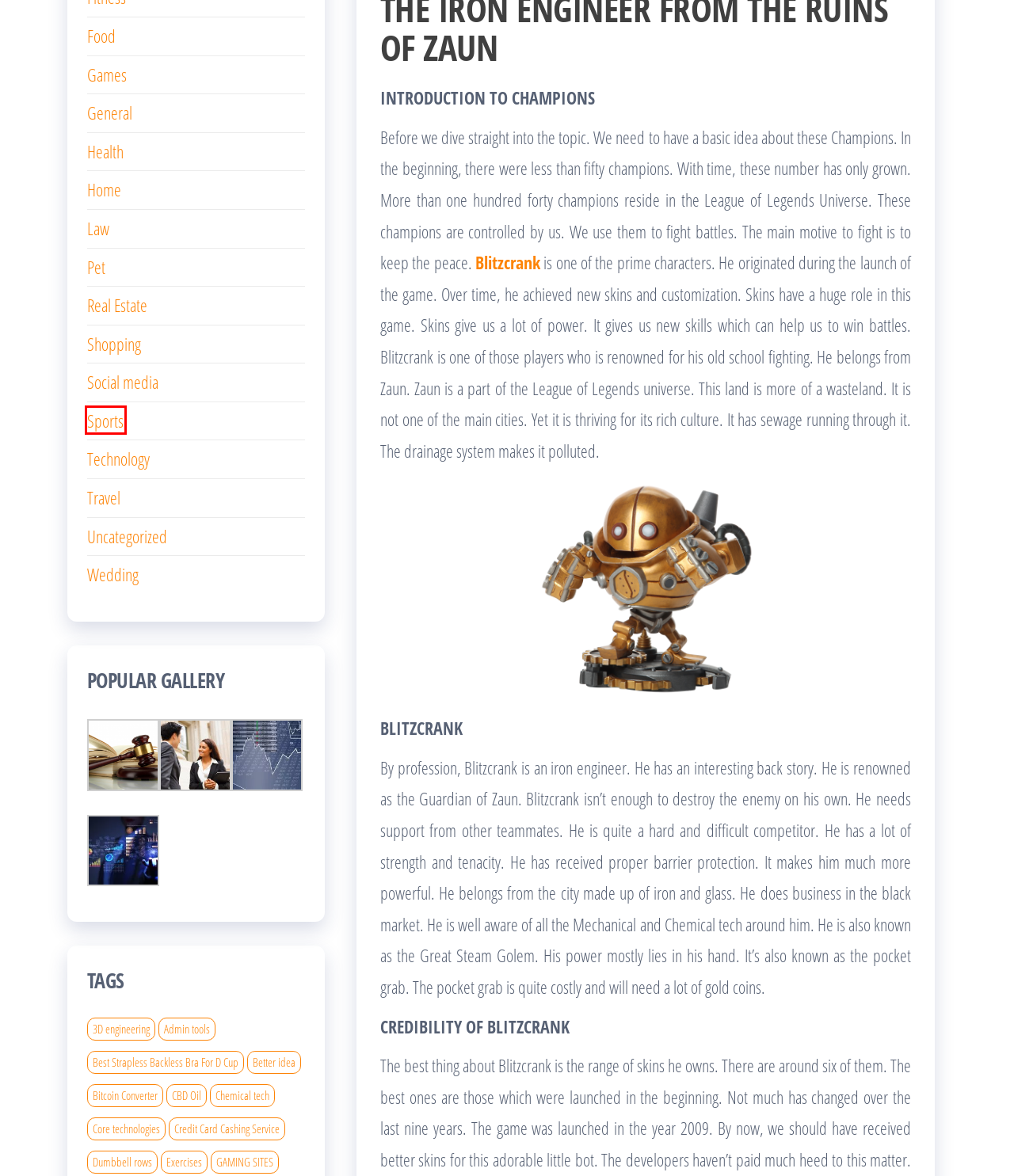You have a screenshot of a webpage, and a red bounding box highlights an element. Select the webpage description that best fits the new page after clicking the element within the bounding box. Options are:
A. Admin tools Archives - Funnycakepics - Picture Of The Day
B. Games Archives - Funnycakepics - Picture Of The Day
C. 3D engineering Archives - Funnycakepics - Picture Of The Day
D. CBD Oil Archives - Funnycakepics - Picture Of The Day
E. Wedding Archives - Funnycakepics - Picture Of The Day
F. Health Archives - Funnycakepics - Picture Of The Day
G. Home Archives - Funnycakepics - Picture Of The Day
H. Sports Archives - Funnycakepics - Picture Of The Day

H